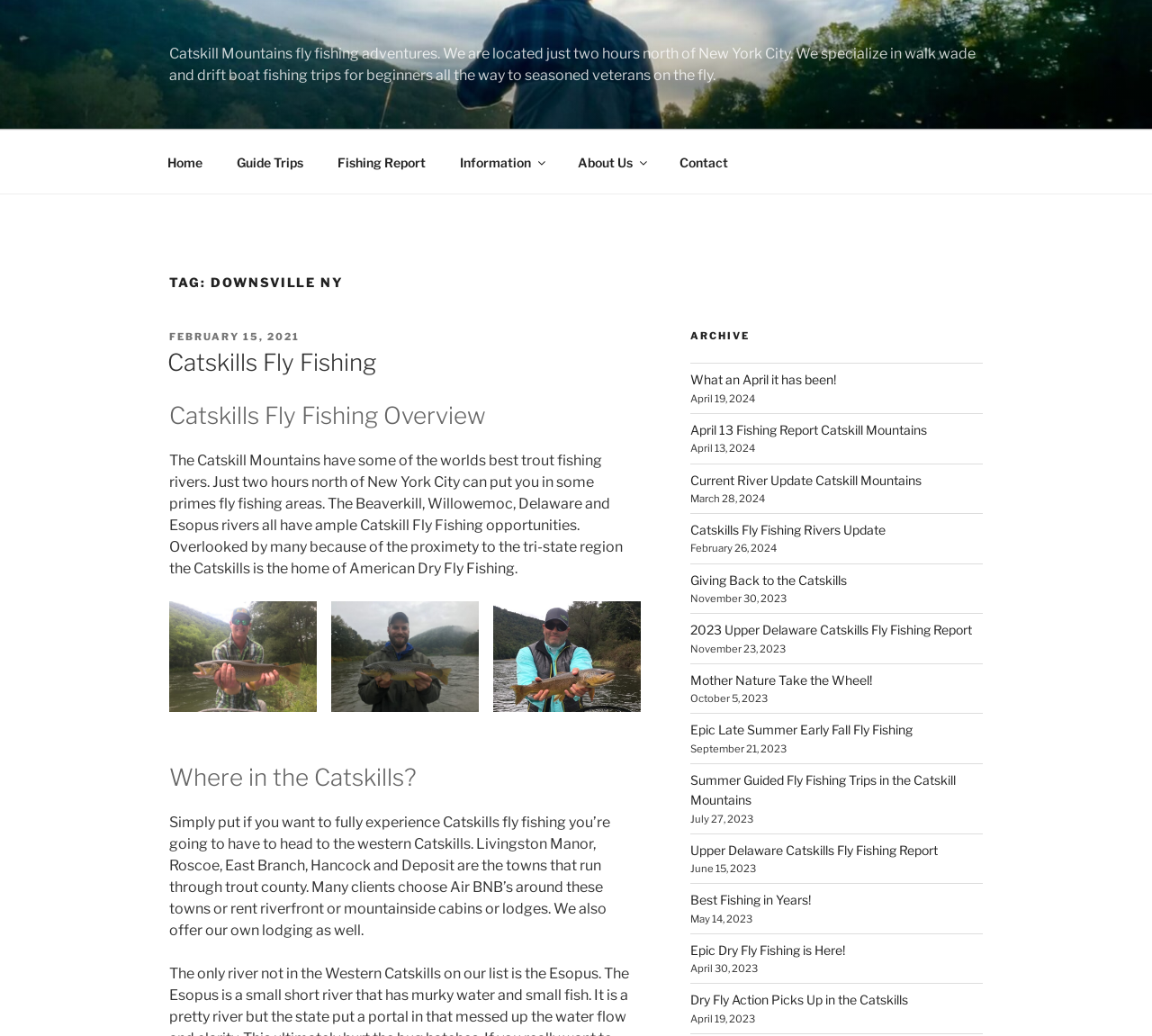Determine the main headline of the webpage and provide its text.

TAG: DOWNSVILLE NY